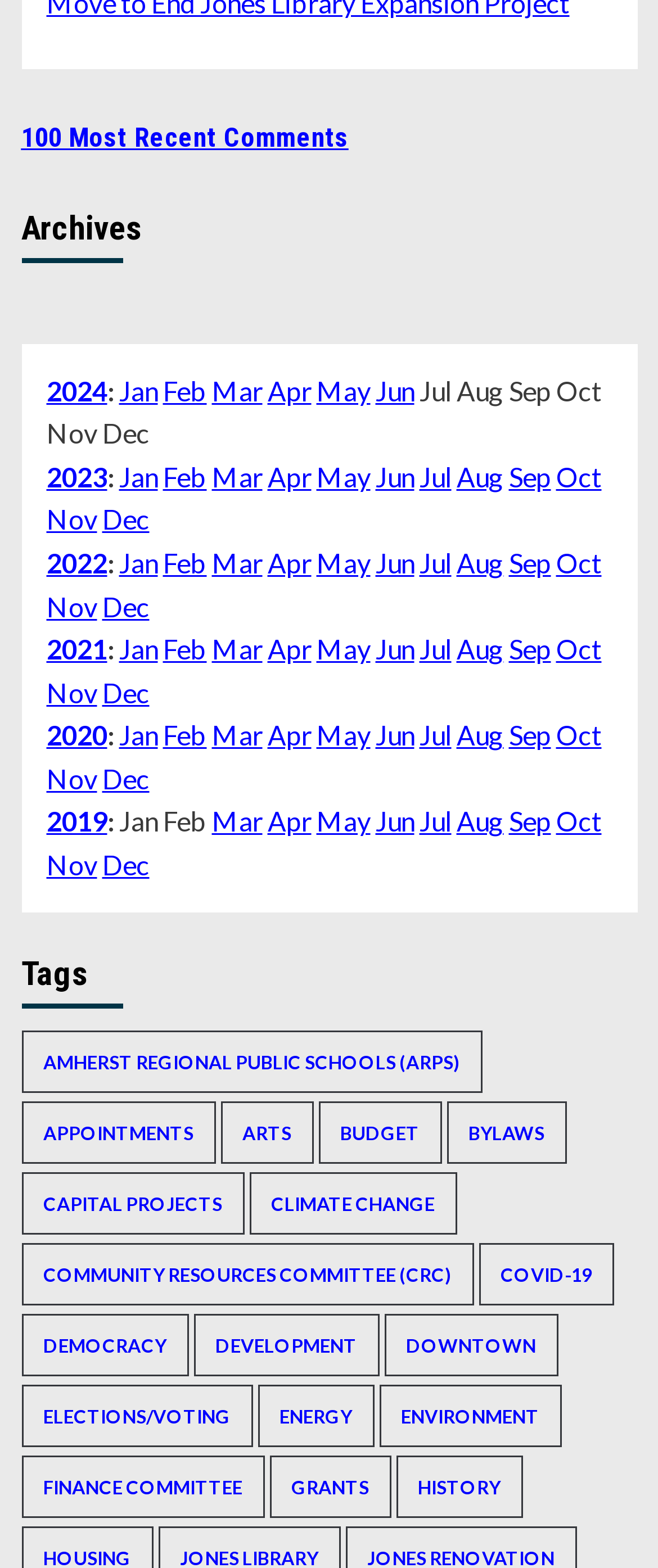What is the most recent year listed in the archives?
Based on the image, give a concise answer in the form of a single word or short phrase.

2024